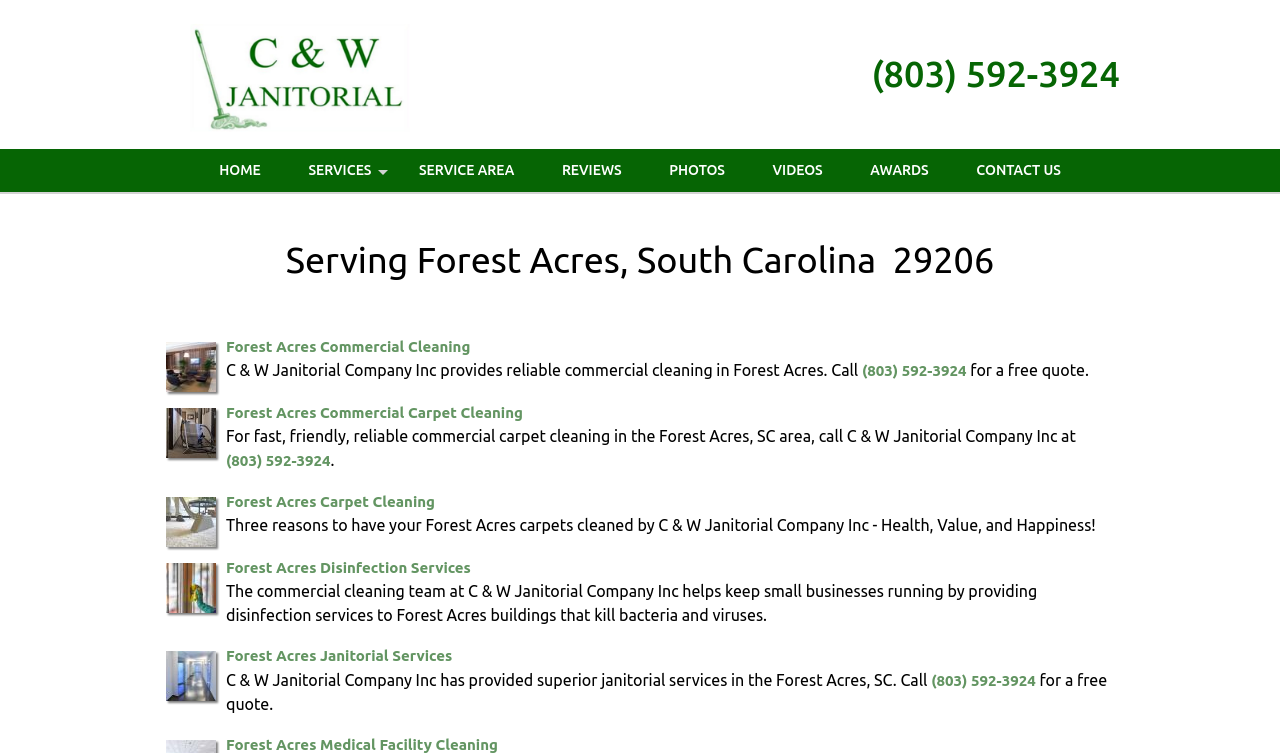Determine the bounding box for the UI element described here: "Forest Acres Disinfection Services".

[0.177, 0.742, 0.368, 0.764]